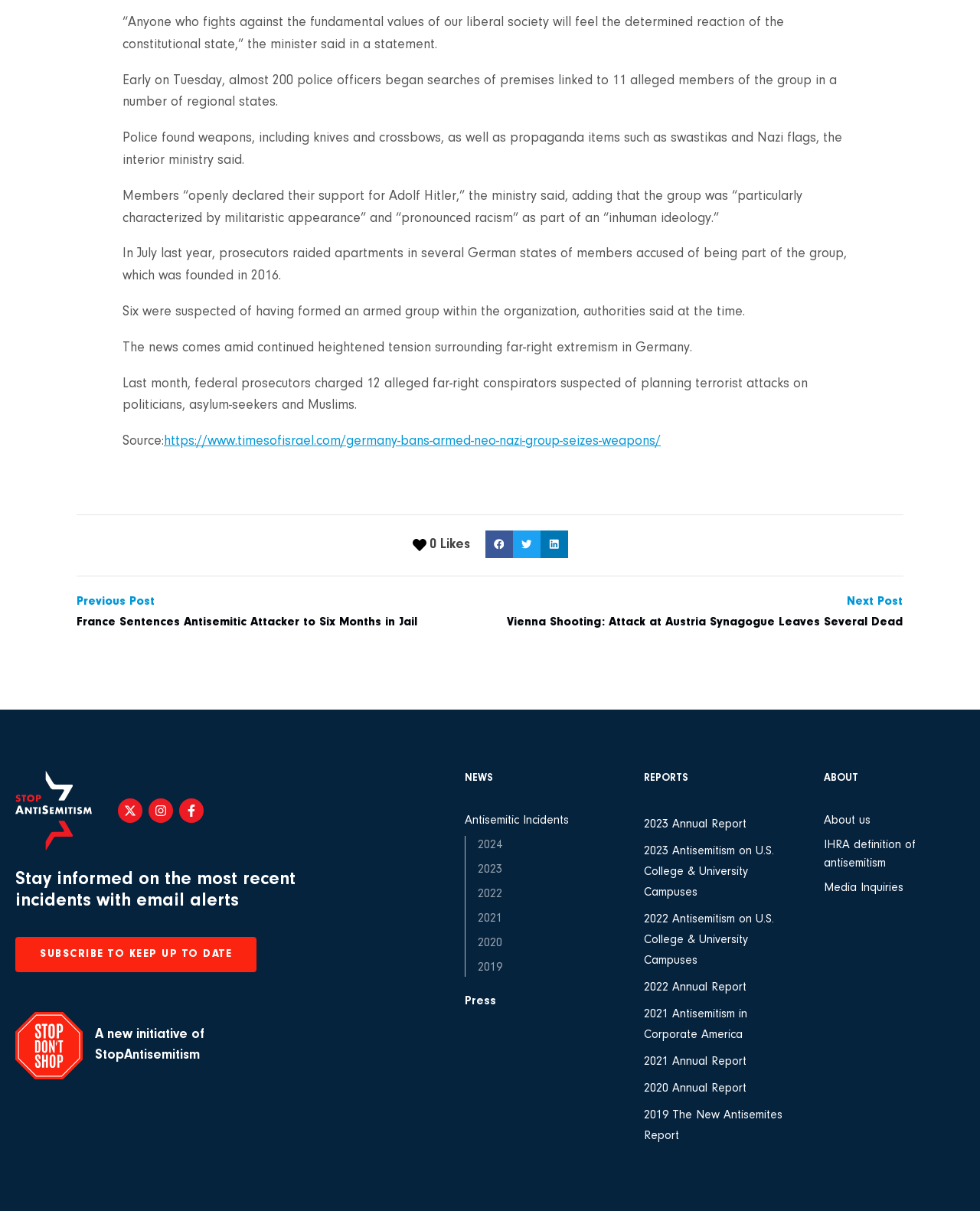Locate the UI element that matches the description IHRA definition of antisemitism in the webpage screenshot. Return the bounding box coordinates in the format (top-left x, top-left y, bottom-right x, bottom-right y), with values ranging from 0 to 1.

[0.84, 0.69, 0.984, 0.72]